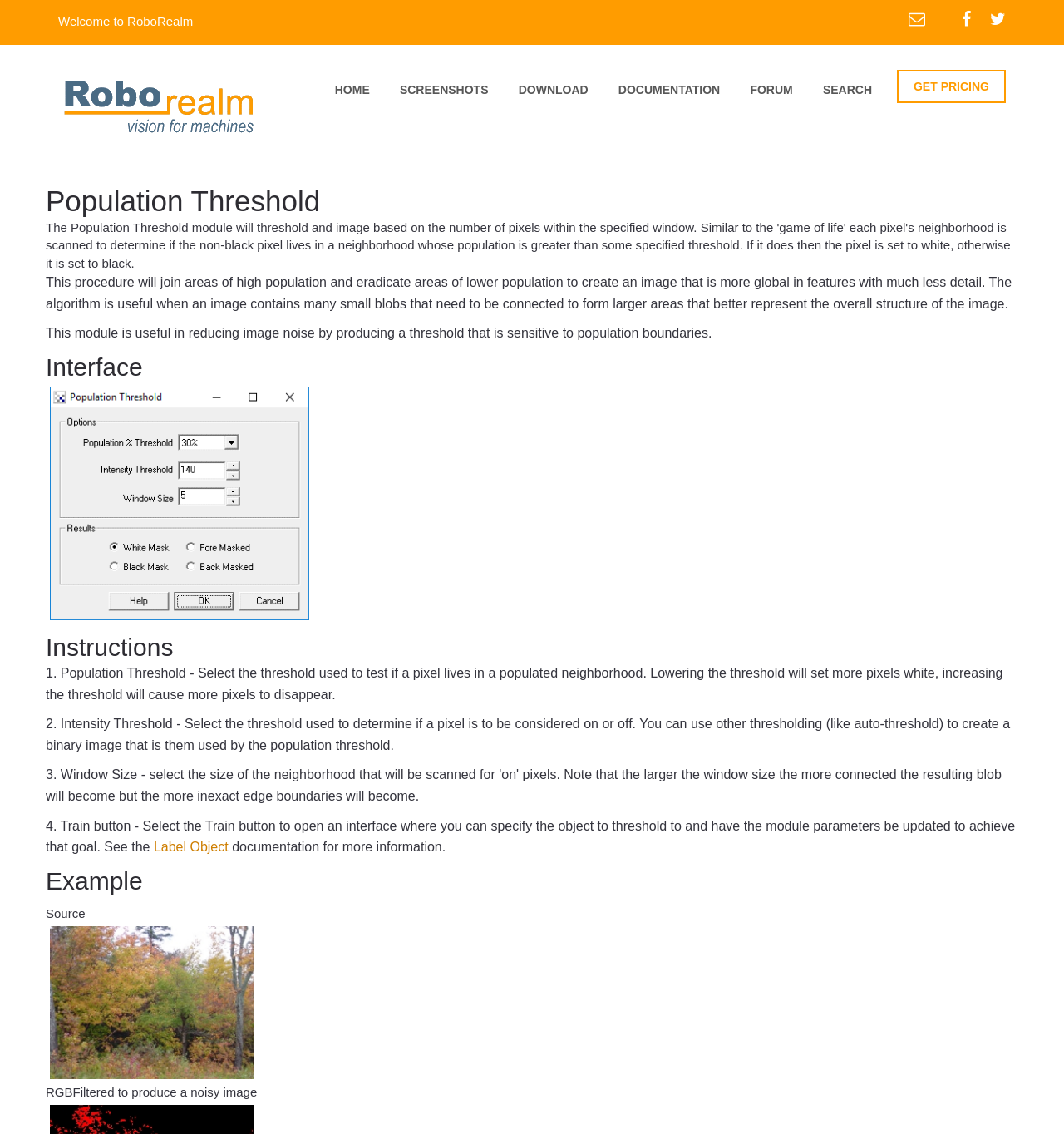Please specify the coordinates of the bounding box for the element that should be clicked to carry out this instruction: "Click the SEARCH link". The coordinates must be four float numbers between 0 and 1, formatted as [left, top, right, bottom].

[0.773, 0.072, 0.82, 0.093]